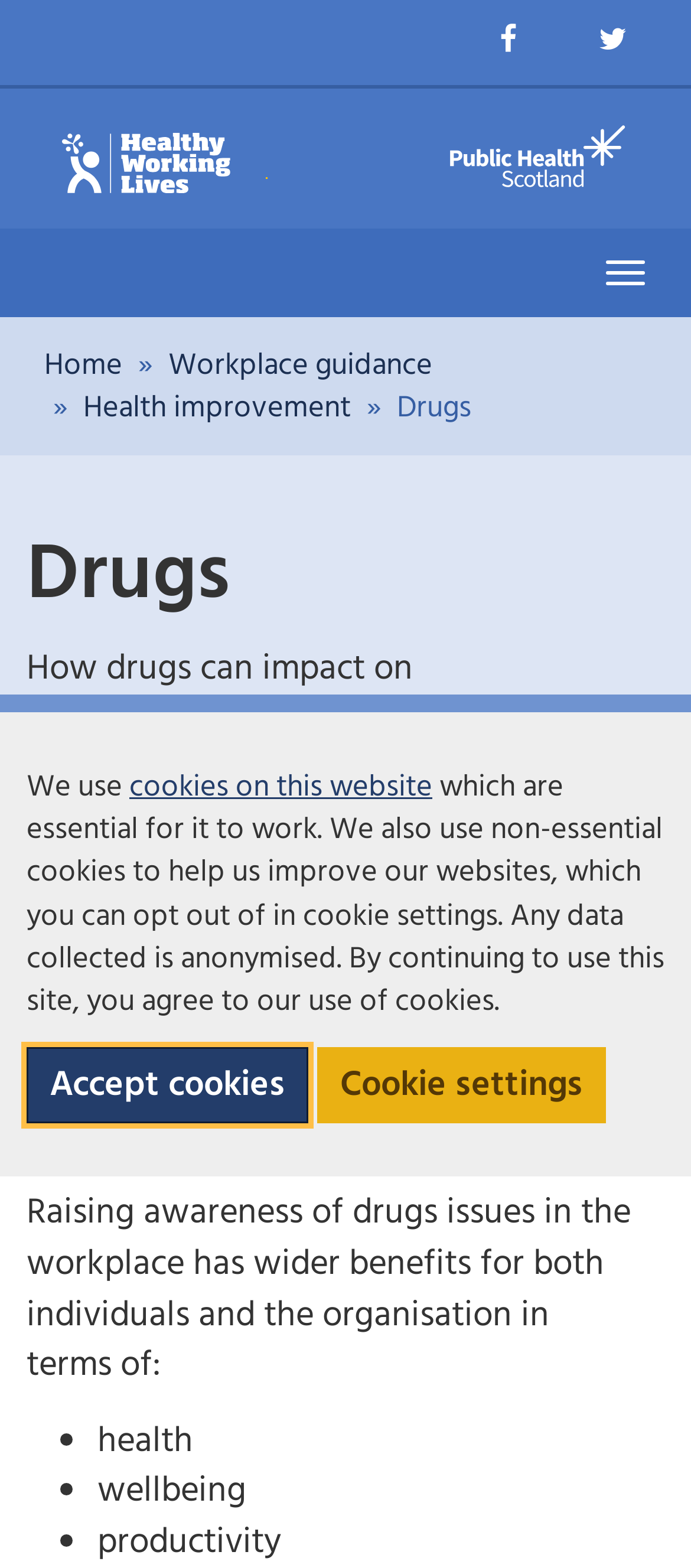Using the information in the image, could you please answer the following question in detail:
What is the name of the organization?

I found the answer by looking at the logo image with the description 'Public Health Scotland Logo' at the top of the webpage, which suggests that the organization's name is Public Health Scotland.